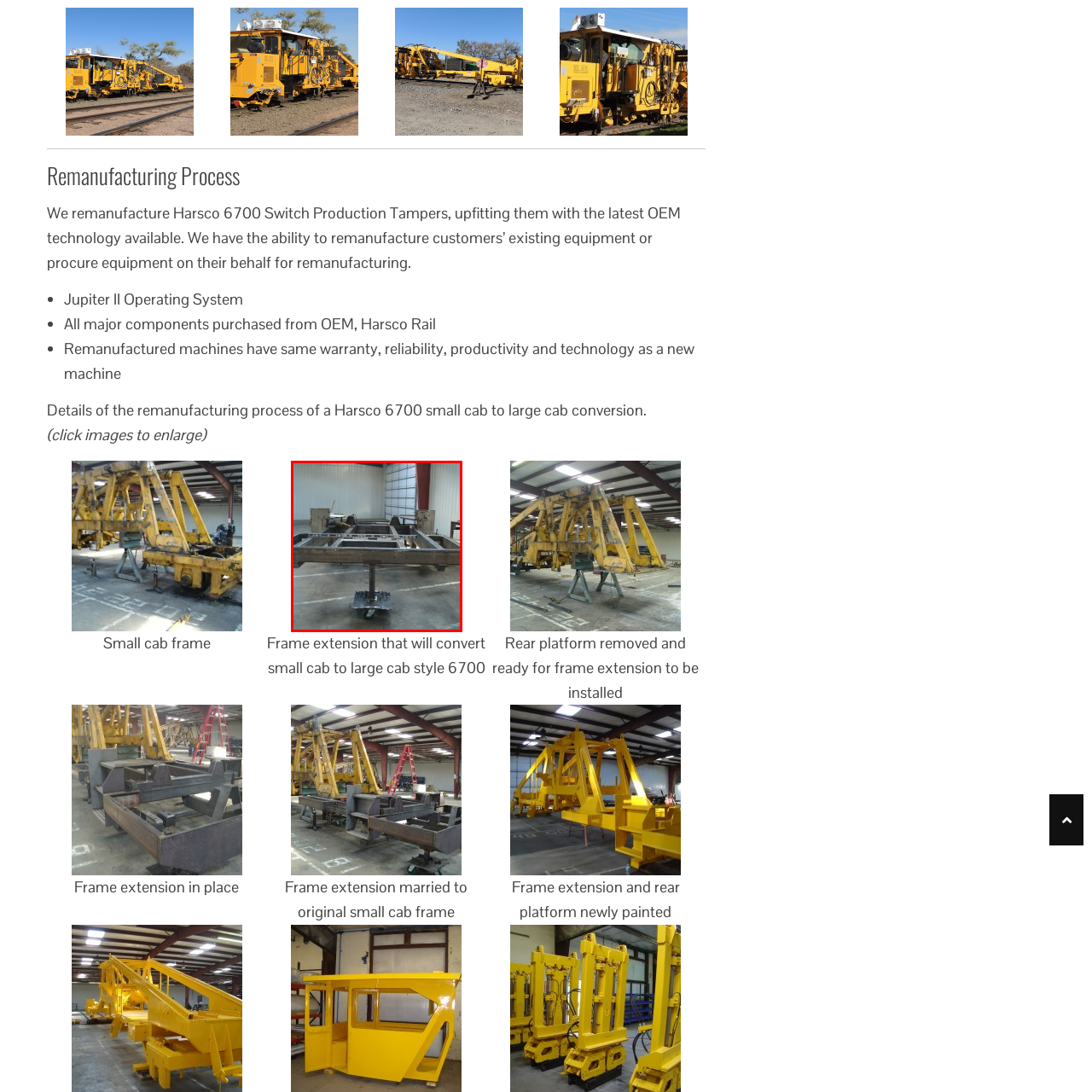Describe fully the image that is contained within the red bounding box.

This image showcases a frame extension intended for the remanufacturing process of a Harsco 6700 switch production tamper, specifically converting a small cab to a large cab style. The frame is prominently displayed in a workshop environment, illustrating its structural design and readiness for installation. The setting appears spacious and well-equipped, characterized by industrial lighting and metal surfaces indicative of a manufacturing facility. Such modifications are crucial for enhancing the capabilities of the equipment, ensuring that the remanufactured machines maintain the same warranty, reliability, and productivity as entirely new machines. The specific focus on this frame extension highlights the commitment to upgrading and improving existing machinery with modern technology.